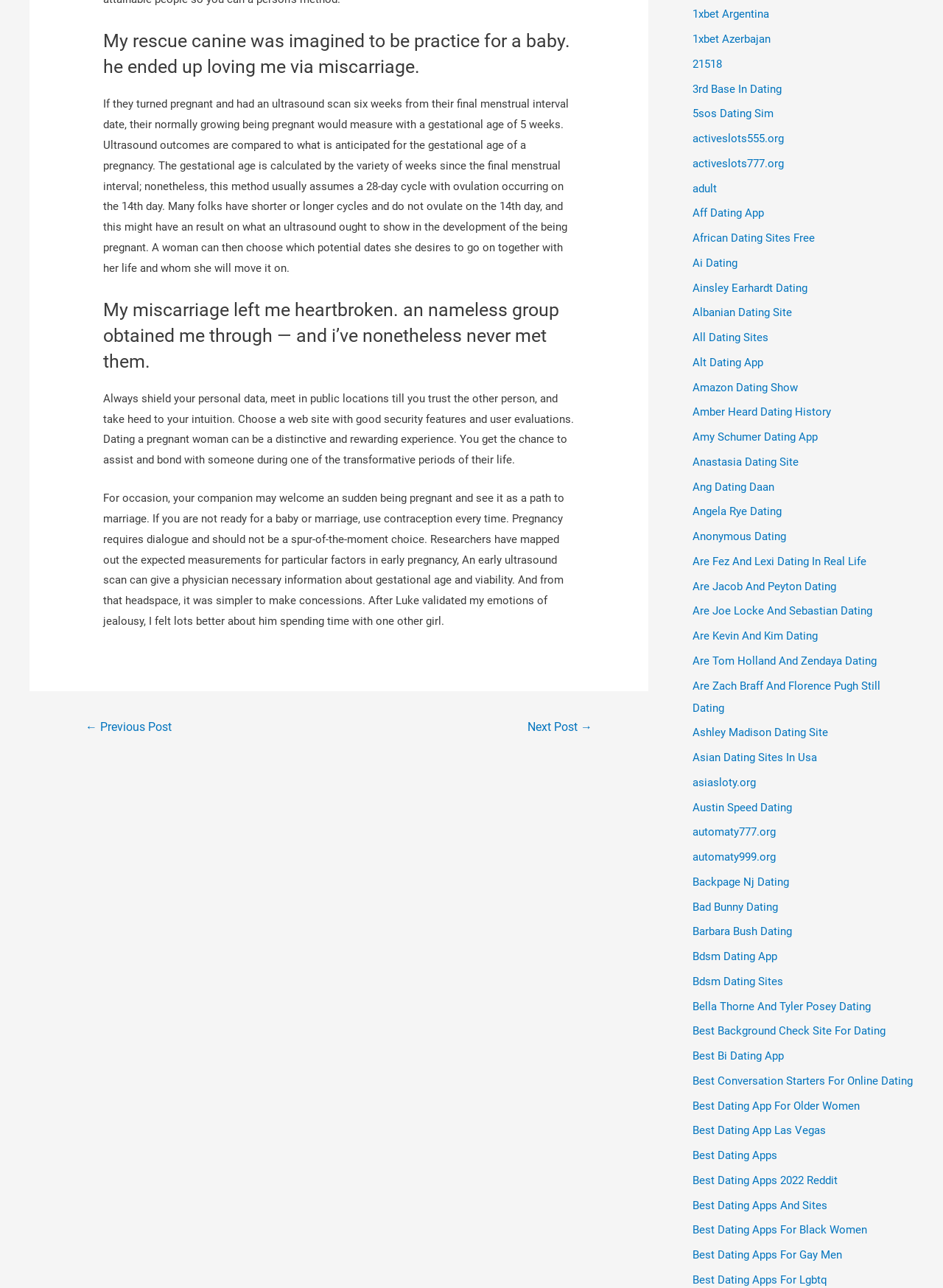Determine the bounding box for the UI element that matches this description: "activeslots555.org".

[0.734, 0.102, 0.831, 0.113]